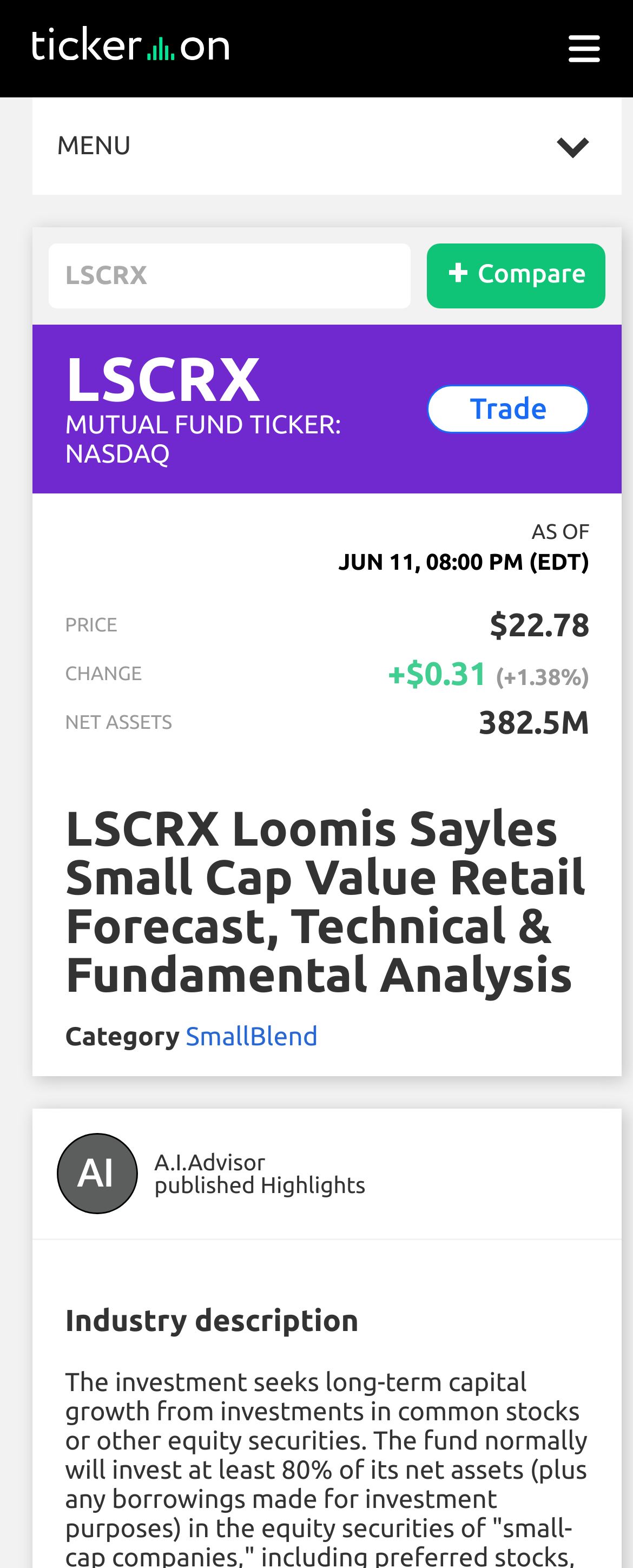Determine the bounding box coordinates of the region I should click to achieve the following instruction: "View the Forecasts & Predictions page". Ensure the bounding box coordinates are four float numbers between 0 and 1, i.e., [left, top, right, bottom].

[0.077, 0.295, 0.983, 0.336]